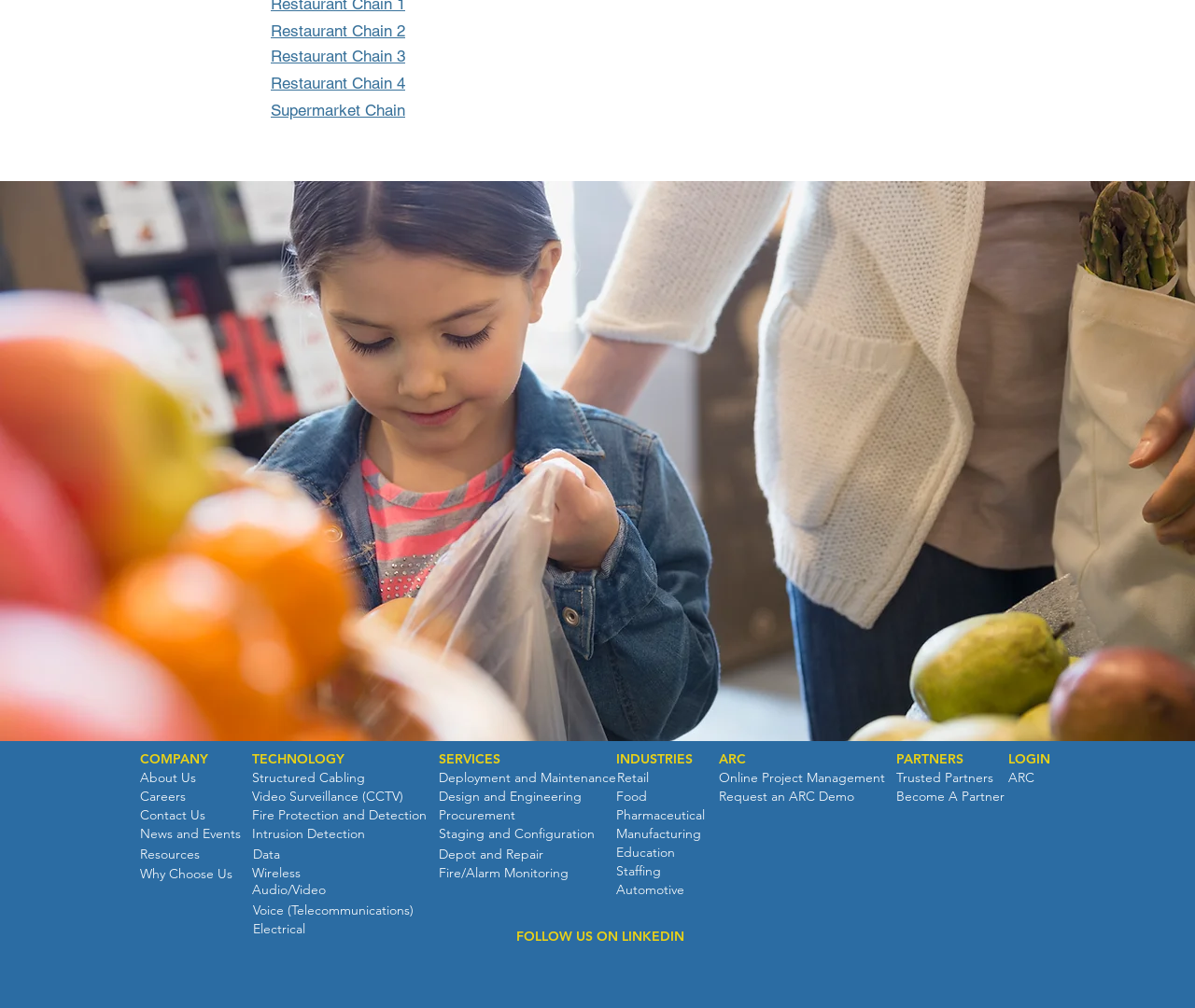What is the last link under the SERVICES category?
Please answer the question with a single word or phrase, referencing the image.

Depot and Repair